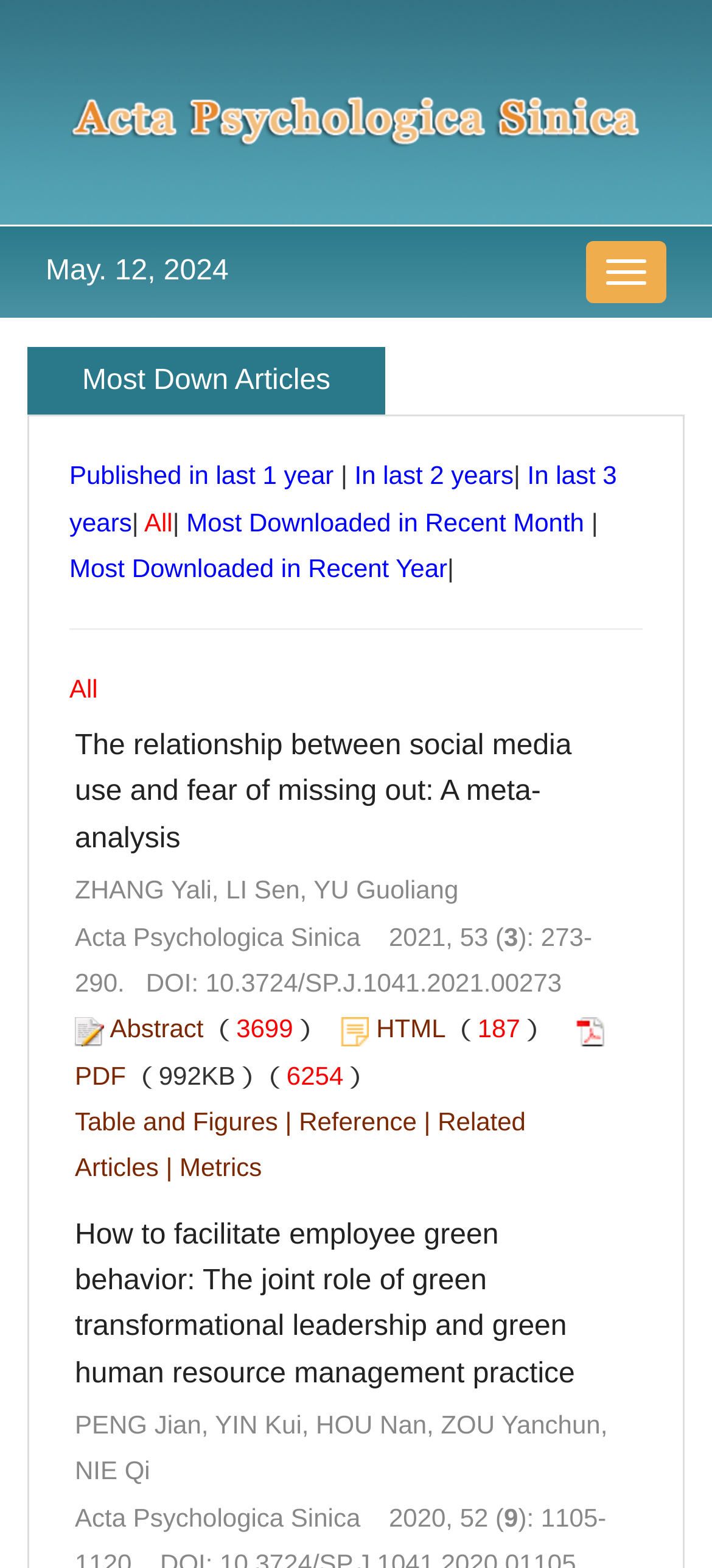From the webpage screenshot, predict the bounding box of the UI element that matches this description: "Related Articles".

[0.105, 0.705, 0.738, 0.753]